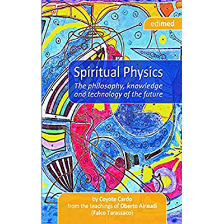Can you give a comprehensive explanation to the question given the content of the image?
Who is the author of the book?

The author's name, Coyote Cardo, is mentioned below the title on the book cover, indicating that the book is written by this person.